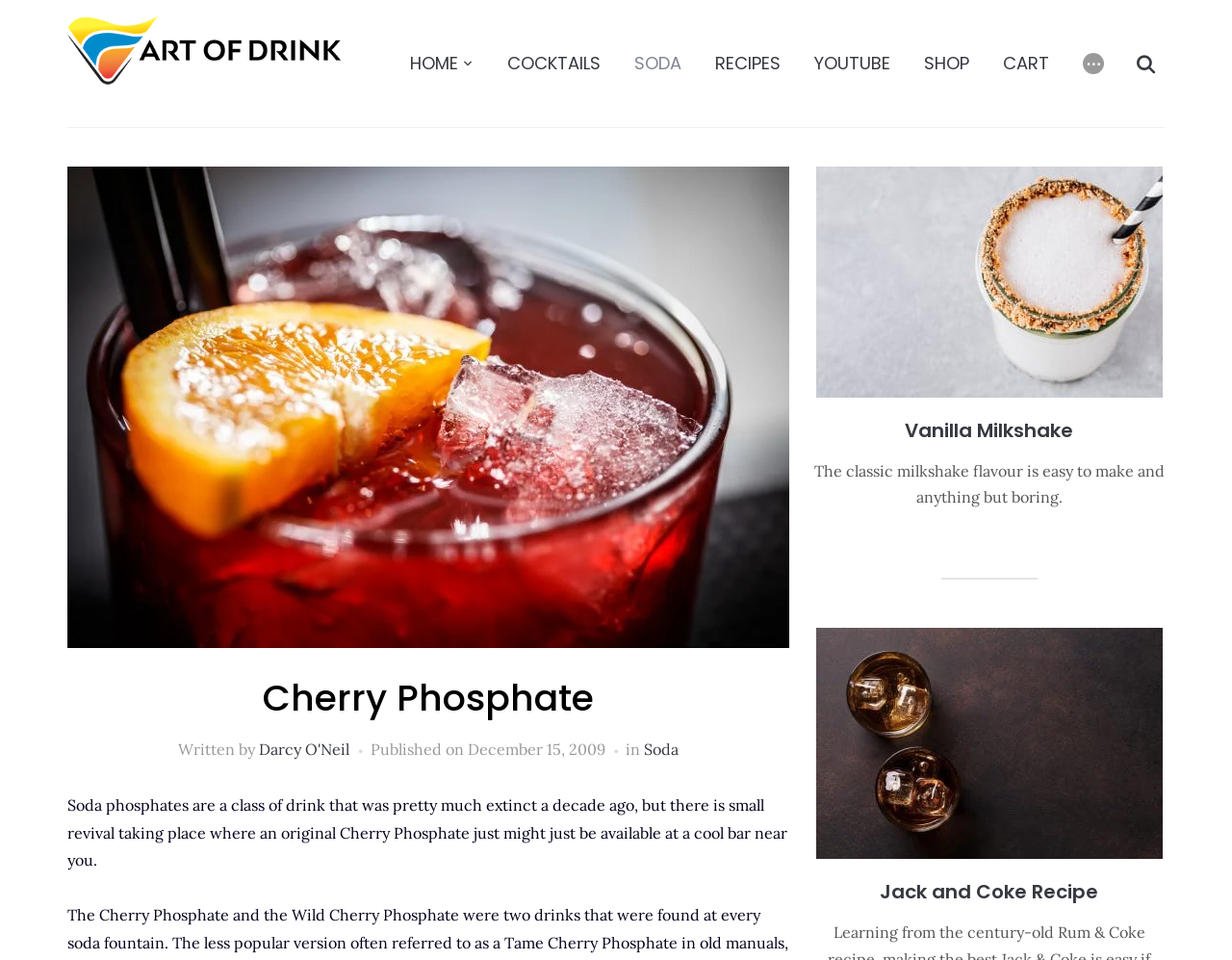Show the bounding box coordinates of the element that should be clicked to complete the task: "Search for something".

[0.914, 0.046, 0.945, 0.086]